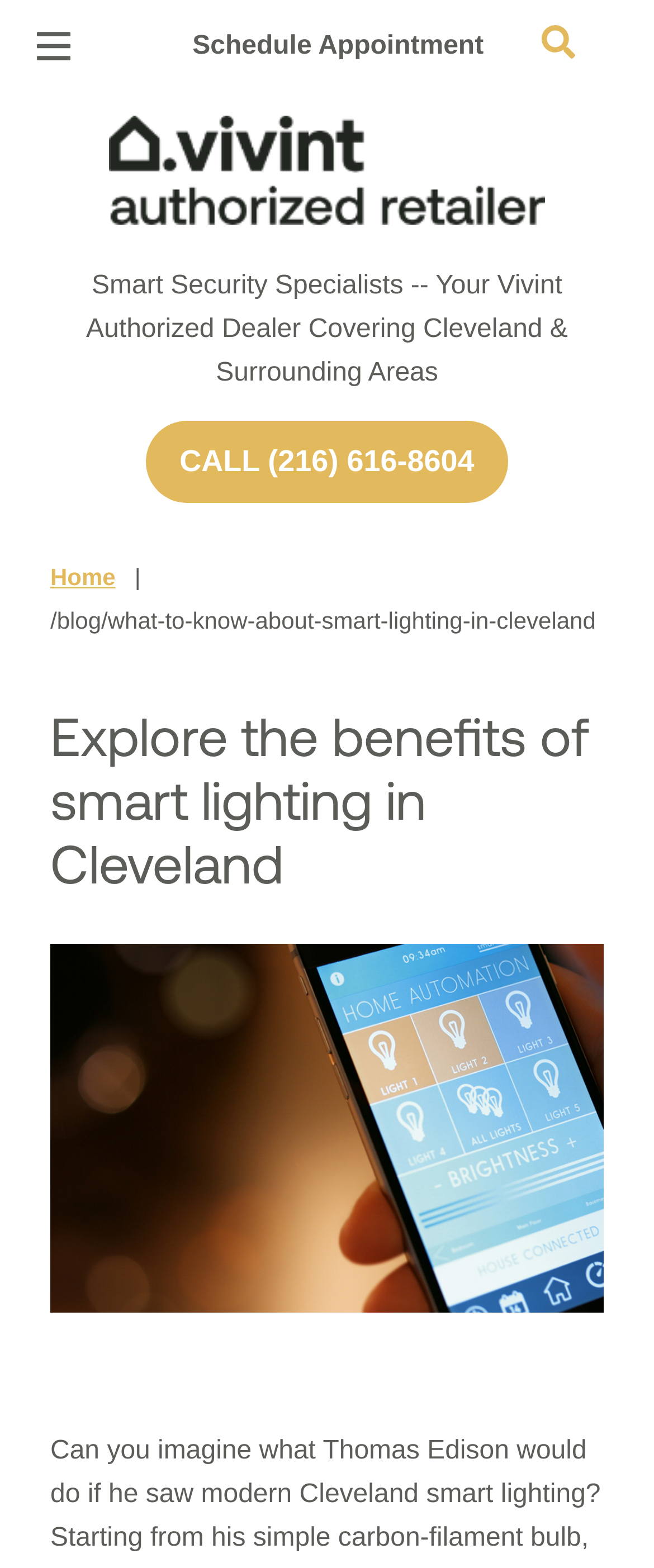Pinpoint the bounding box coordinates of the clickable area needed to execute the instruction: "Search for something". The coordinates should be specified as four float numbers between 0 and 1, i.e., [left, top, right, bottom].

[0.829, 0.016, 0.88, 0.037]